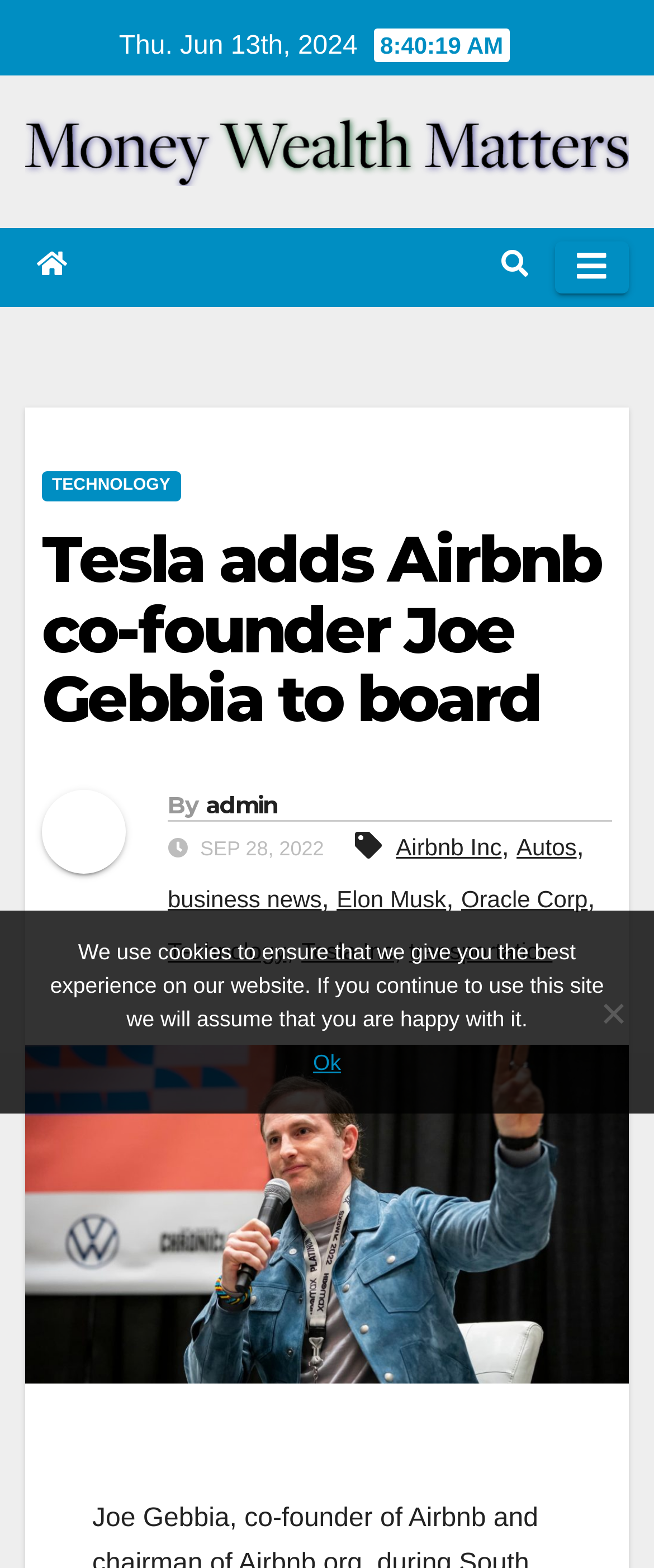What is the name of the company mentioned in the article?
Please use the visual content to give a single word or phrase answer.

Tesla Inc, Airbnb Inc, Oracle Corp